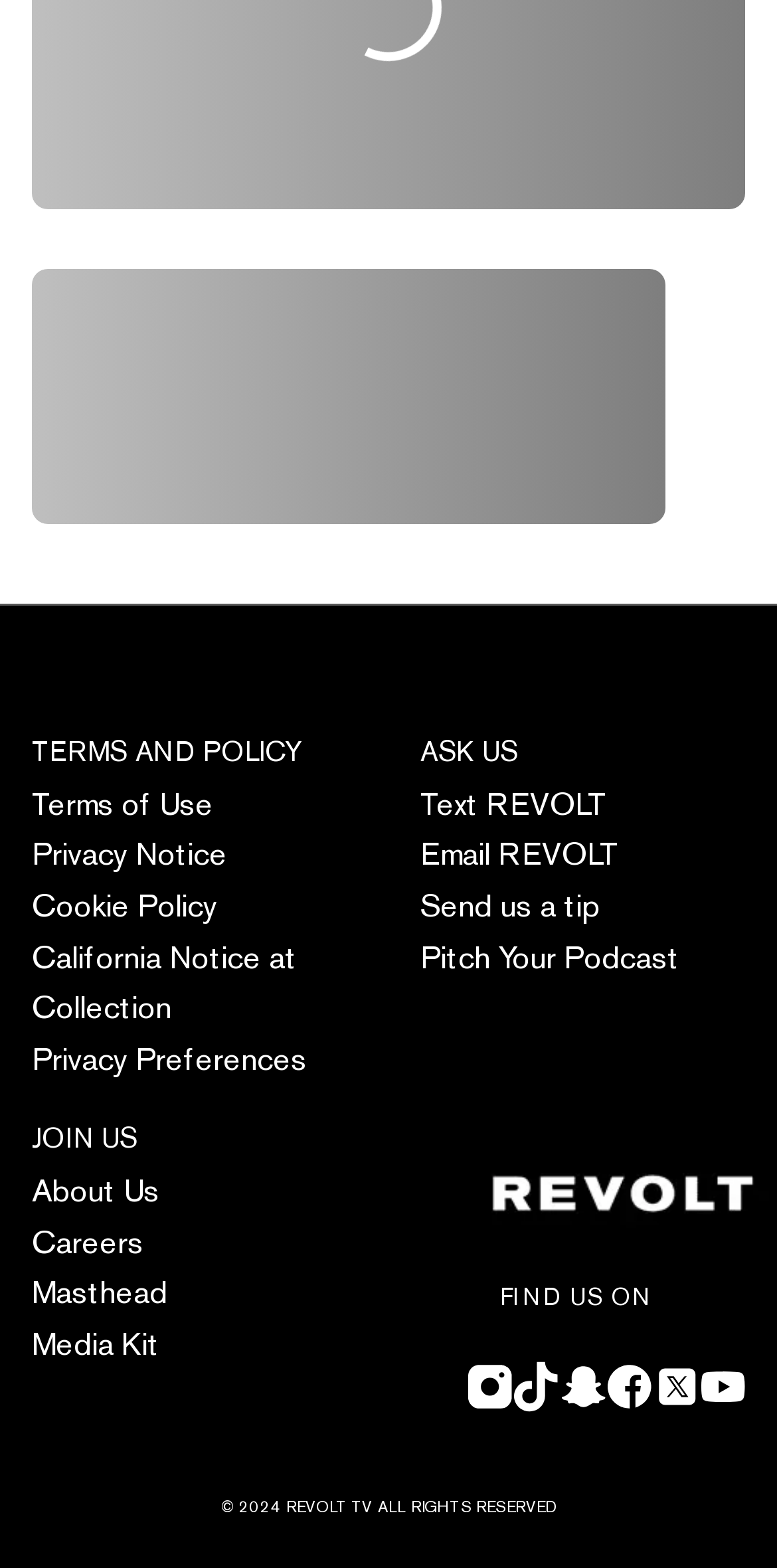Answer the question briefly using a single word or phrase: 
How many links are under 'TERMS AND POLICY'?

5